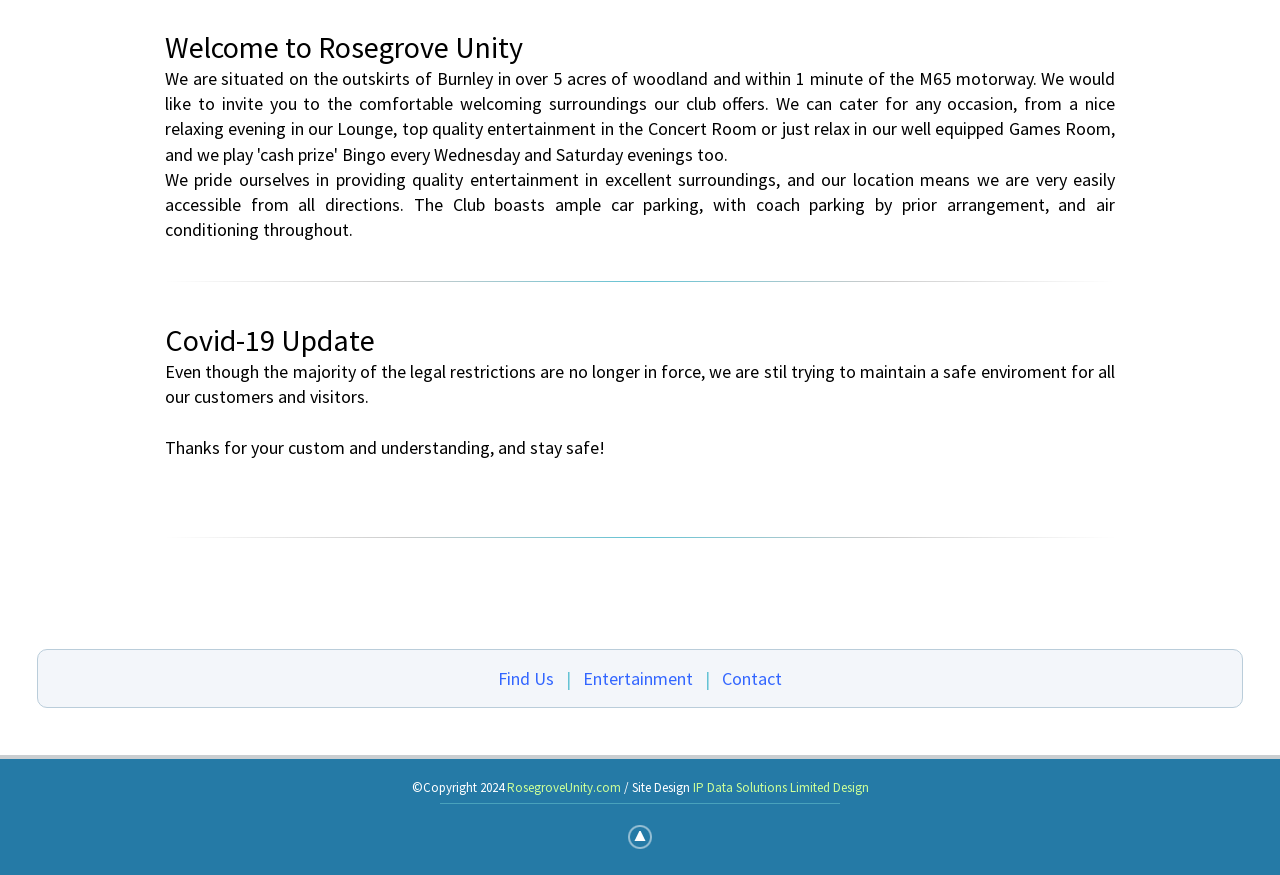Give the bounding box coordinates for this UI element: "IP Data Solutions Limited Design". The coordinates should be four float numbers between 0 and 1, arranged as [left, top, right, bottom].

[0.541, 0.89, 0.679, 0.909]